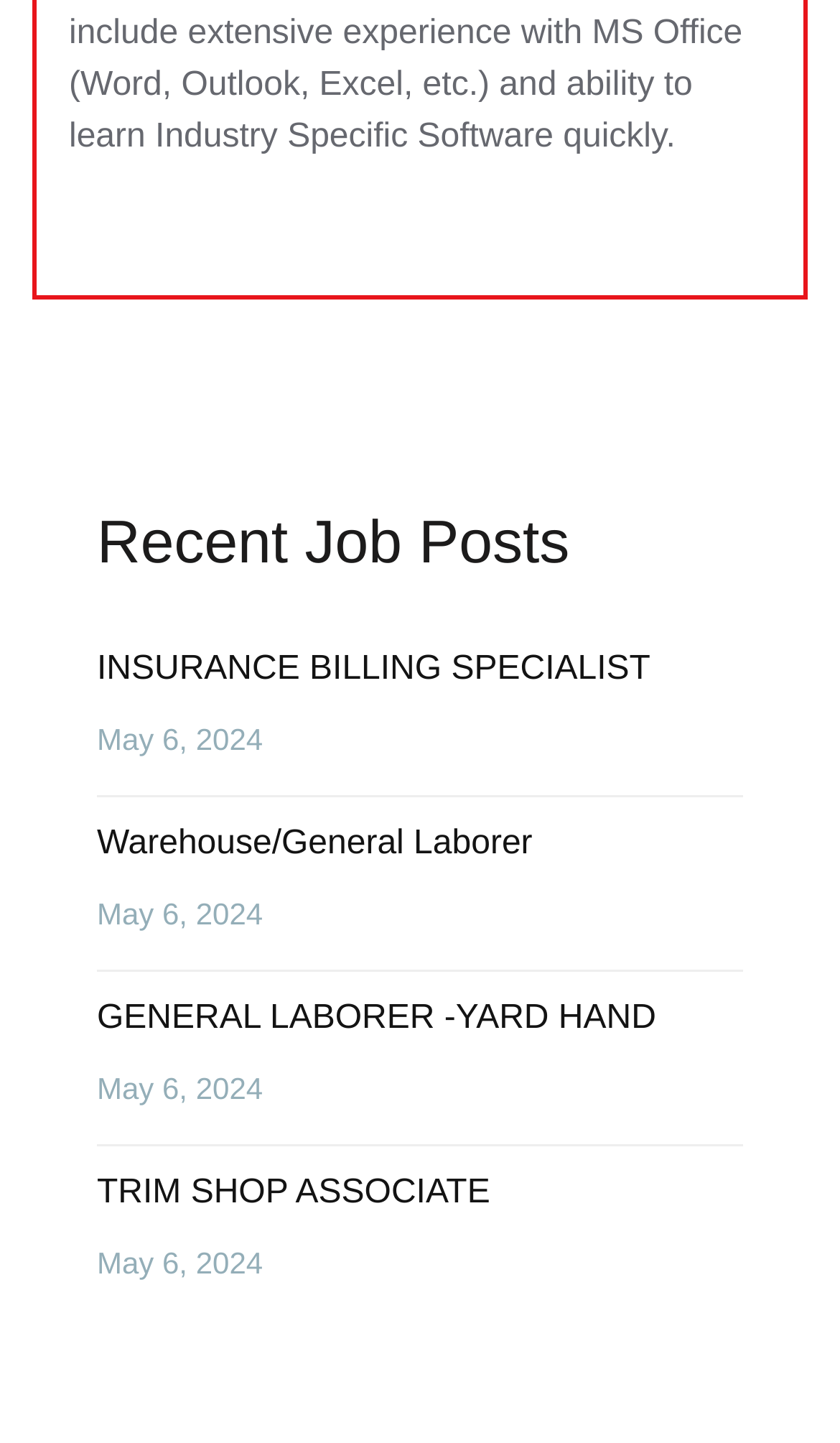Utilize the details in the image to thoroughly answer the following question: How many job posts are listed?

I counted the number of job post links on the webpage, which are 'INSURANCE BILLING SPECIALIST', 'Warehouse/General Laborer', 'GENERAL LABORER -YARD HAND', and 'TRIM SHOP ASSOCIATE'. There are 4 job post links in total.